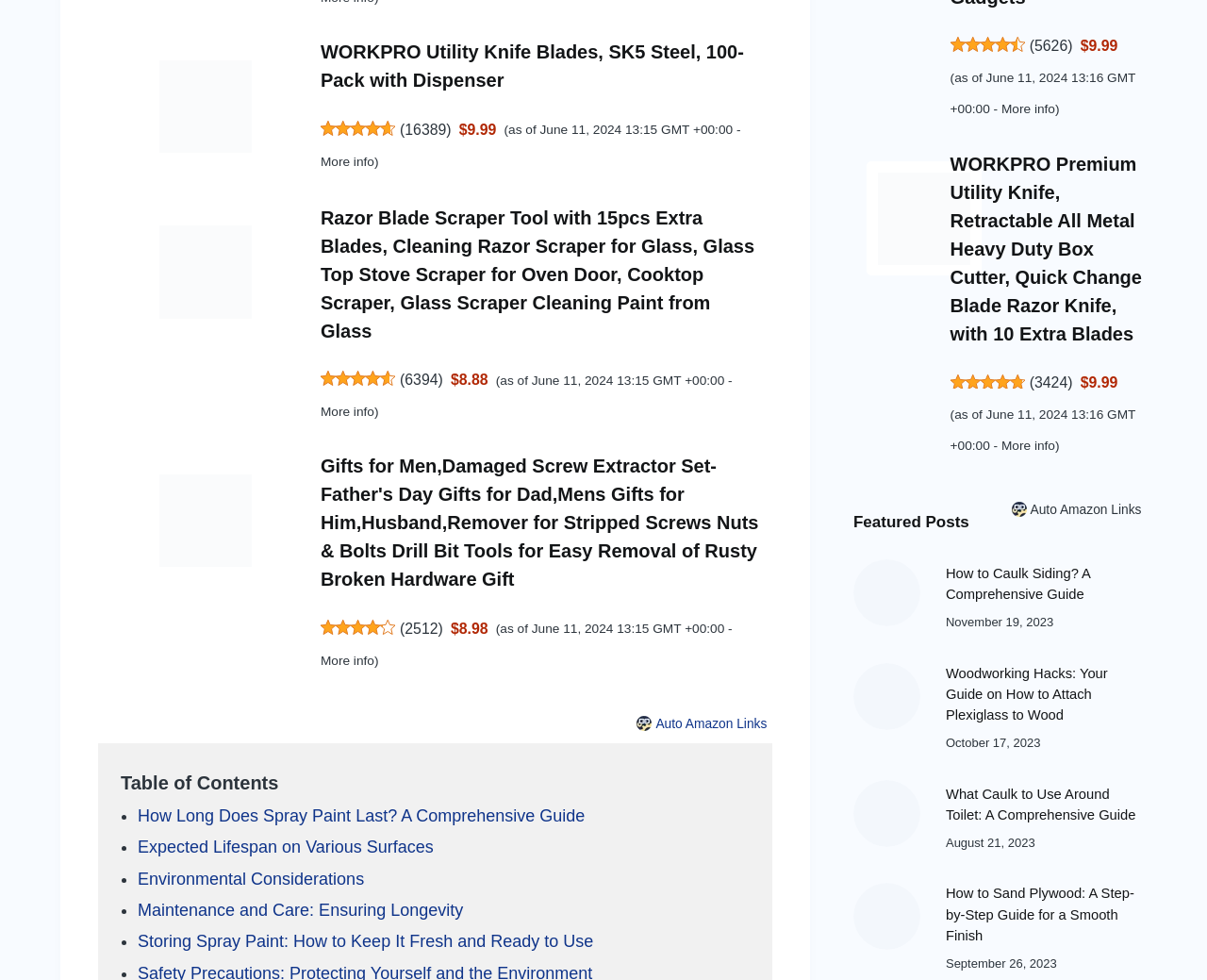How many extra blades come with WORKPRO Premium Utility Knife? Based on the image, give a response in one word or a short phrase.

10